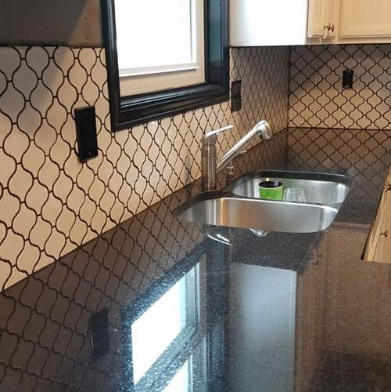Offer an in-depth description of the image shown.

This image showcases a beautifully renovated kitchen featuring Black Pearl granite countertops. The deep, dark tones of the granite create a striking contrast with the light-colored cabinetry and accentuate the overall sophistication of the space. The countertop reflects the surrounding elements, indicating a polished finish that enhances its luxurious appeal. 

In the background, a stylish backsplash is visible, designed with a modern geometric pattern in light hues, providing a touch of elegance to the kitchen's aesthetic. The double sink, equipped with a sleek faucet, seamlessly integrates into the countertop, while a green object inside the sink adds a pop of color. The natural light filtering in through the window complements the ambiance, making this kitchen both functional and visually appealing.